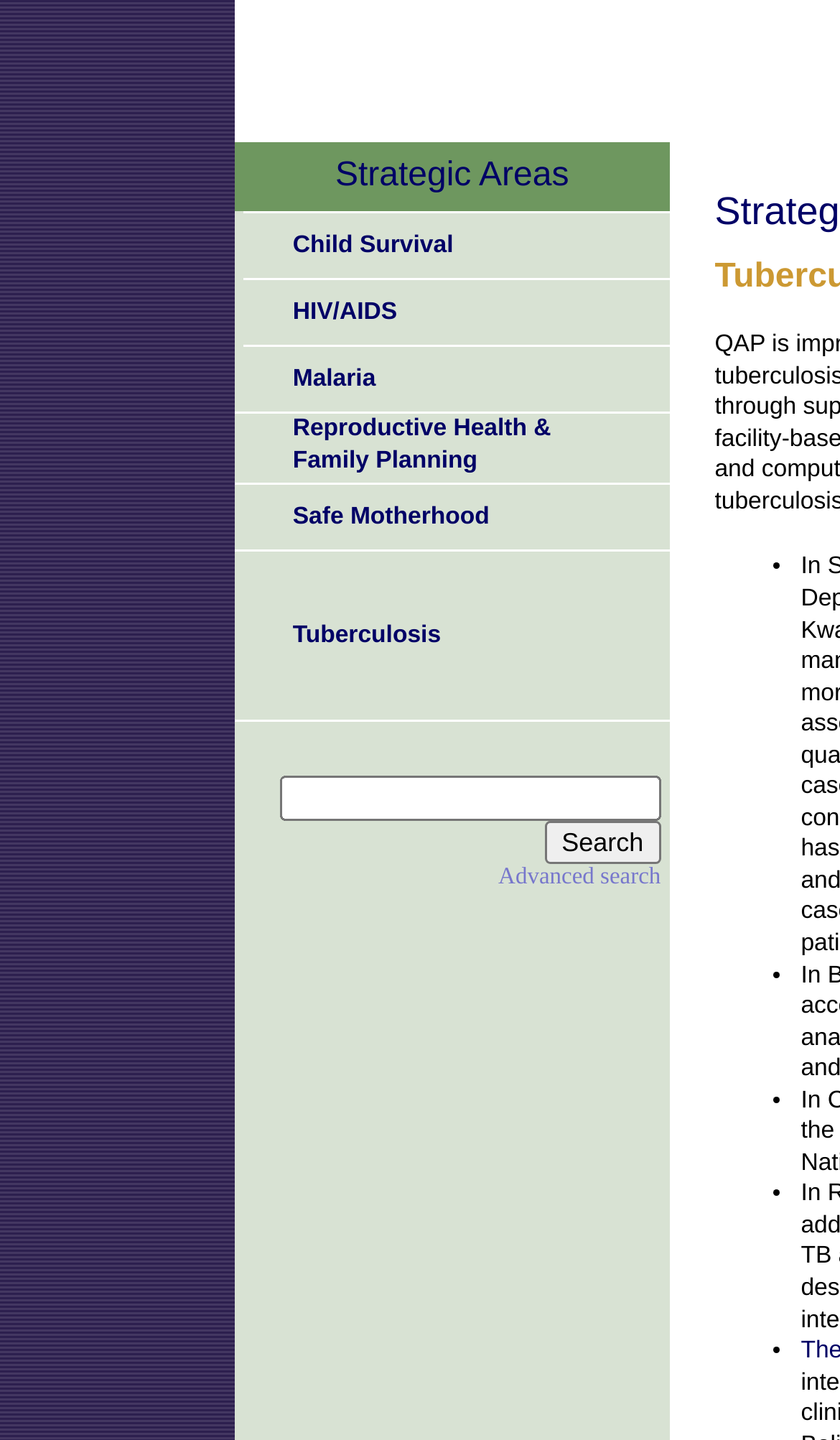Identify the coordinates of the bounding box for the element described below: "Advanced search". Return the coordinates as four float numbers between 0 and 1: [left, top, right, bottom].

[0.56, 0.522, 0.754, 0.54]